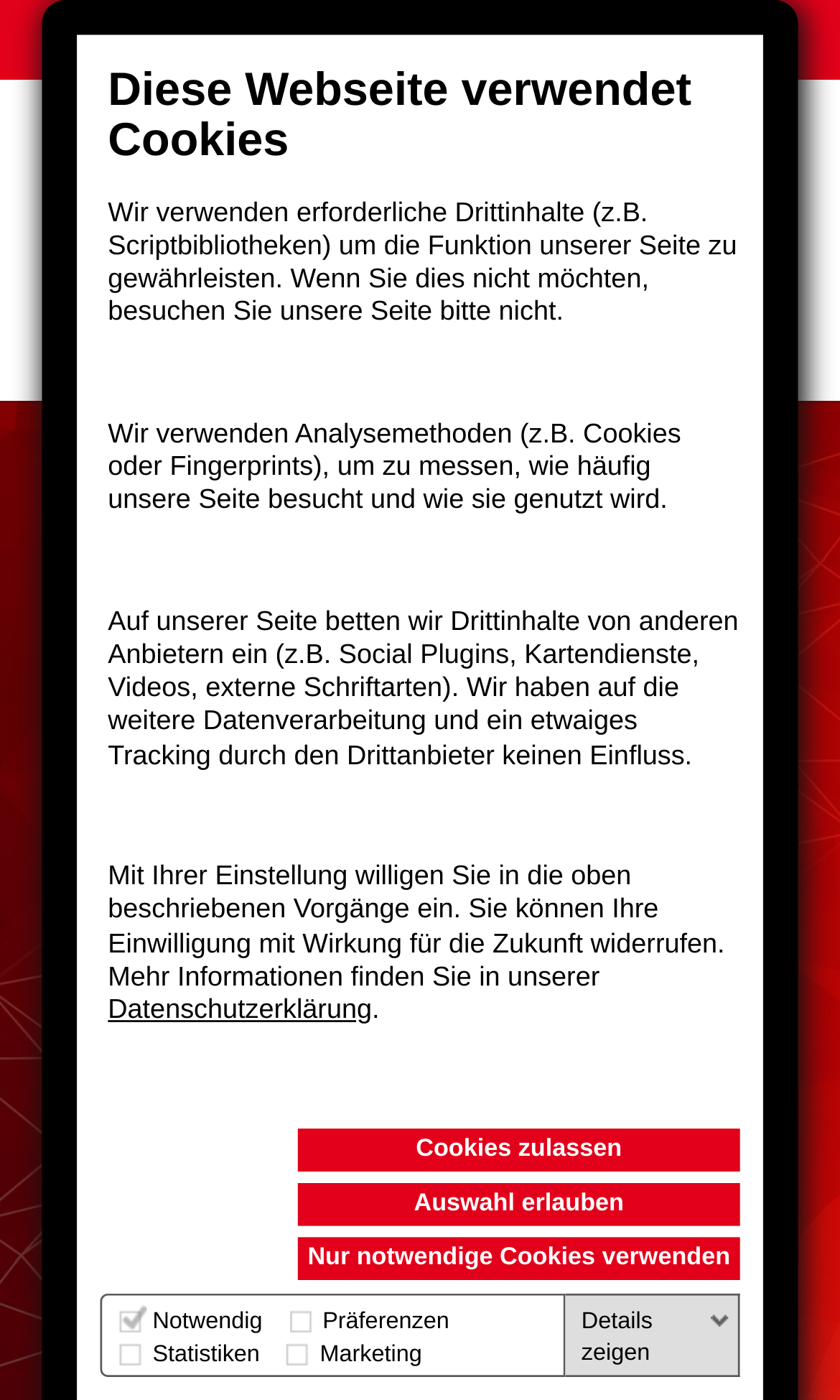What is the topic of the article?
Provide a comprehensive and detailed answer to the question.

I found the topic of the article by looking at the heading element located at [0.138, 0.465, 0.862, 0.727] which contains the text 'Brexit: UK publishes customs tariff tool'.